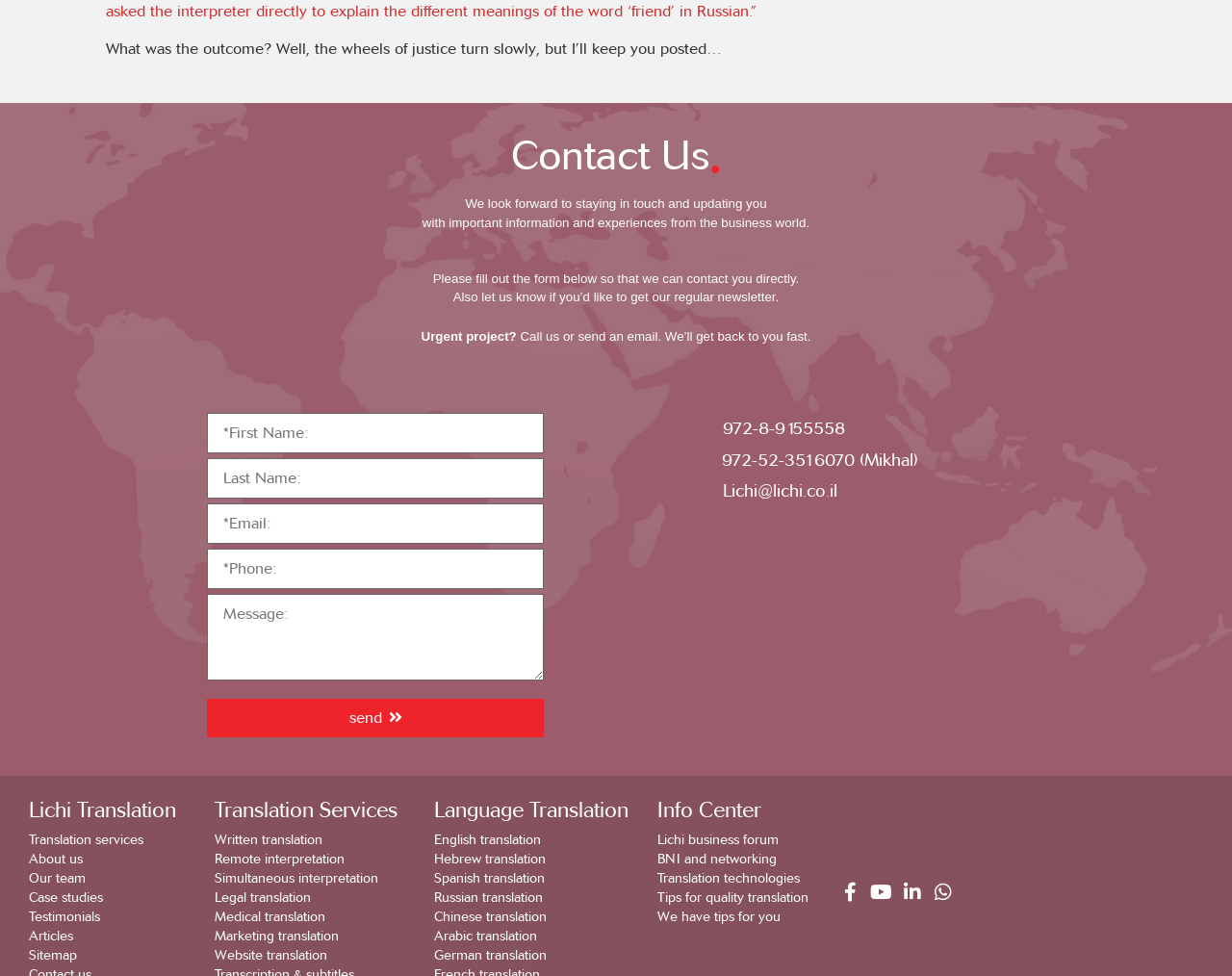Respond to the question below with a single word or phrase:
What is the company name?

Lichi Translation